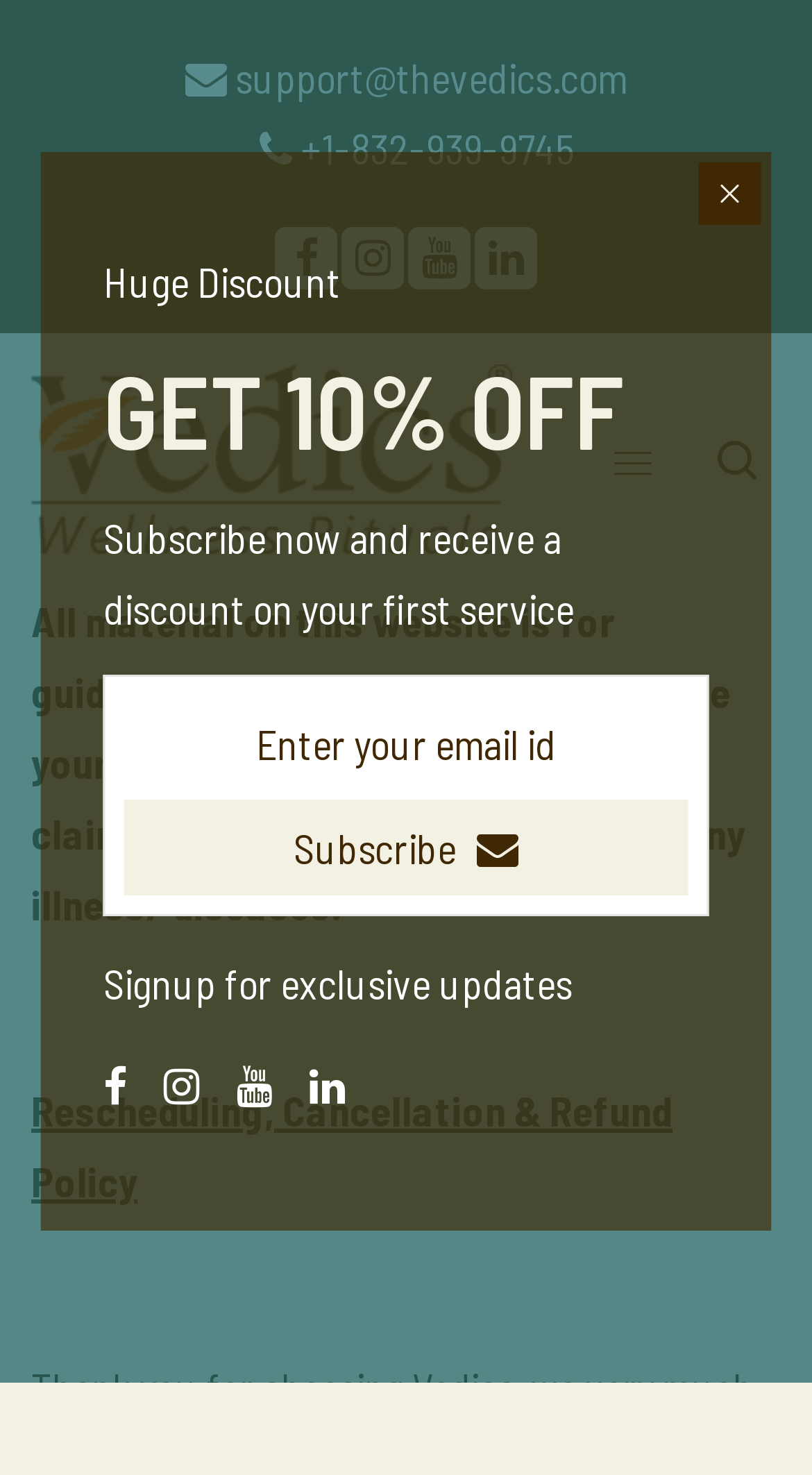Using the elements shown in the image, answer the question comprehensively: What is the purpose of the textbox?

I found the textbox element with the label 'Email address' and the 'required' attribute set to True, which suggests that it's used to input an email address, likely for subscription or newsletter purposes.